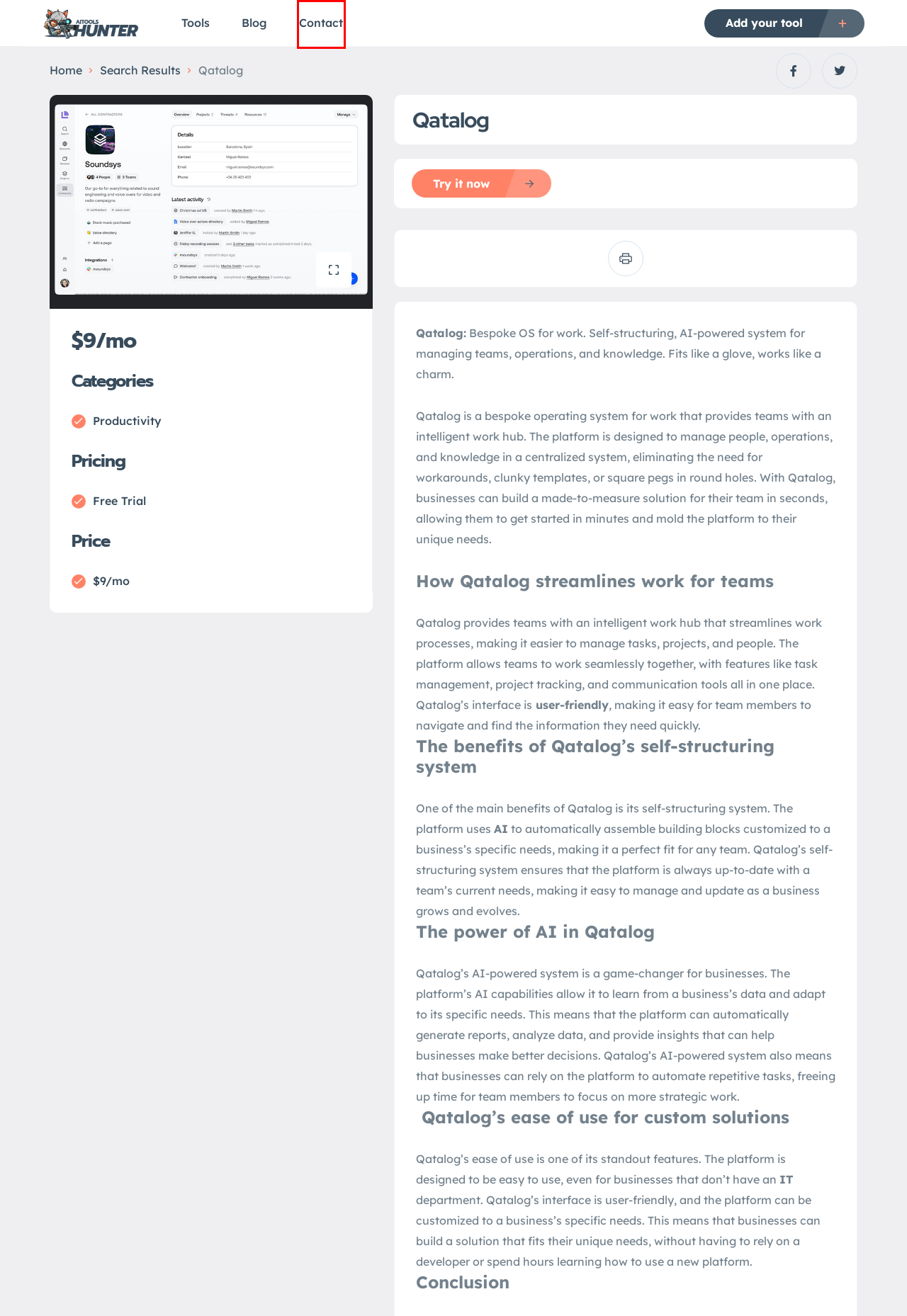Examine the screenshot of the webpage, which has a red bounding box around a UI element. Select the webpage description that best fits the new webpage after the element inside the red bounding box is clicked. Here are the choices:
A. Contact us
B. Panel | AI Tools Hunter
C. One search bar for your business | Qatalog
D. Blog | AI Tools Hunter
E. Play.ht
F. Zenen AI Friend Chat Assistant
G. Listings | AI Tools Hunter
H. AI Tools Hunter | The Best Tools to Unleash Your Potential

A